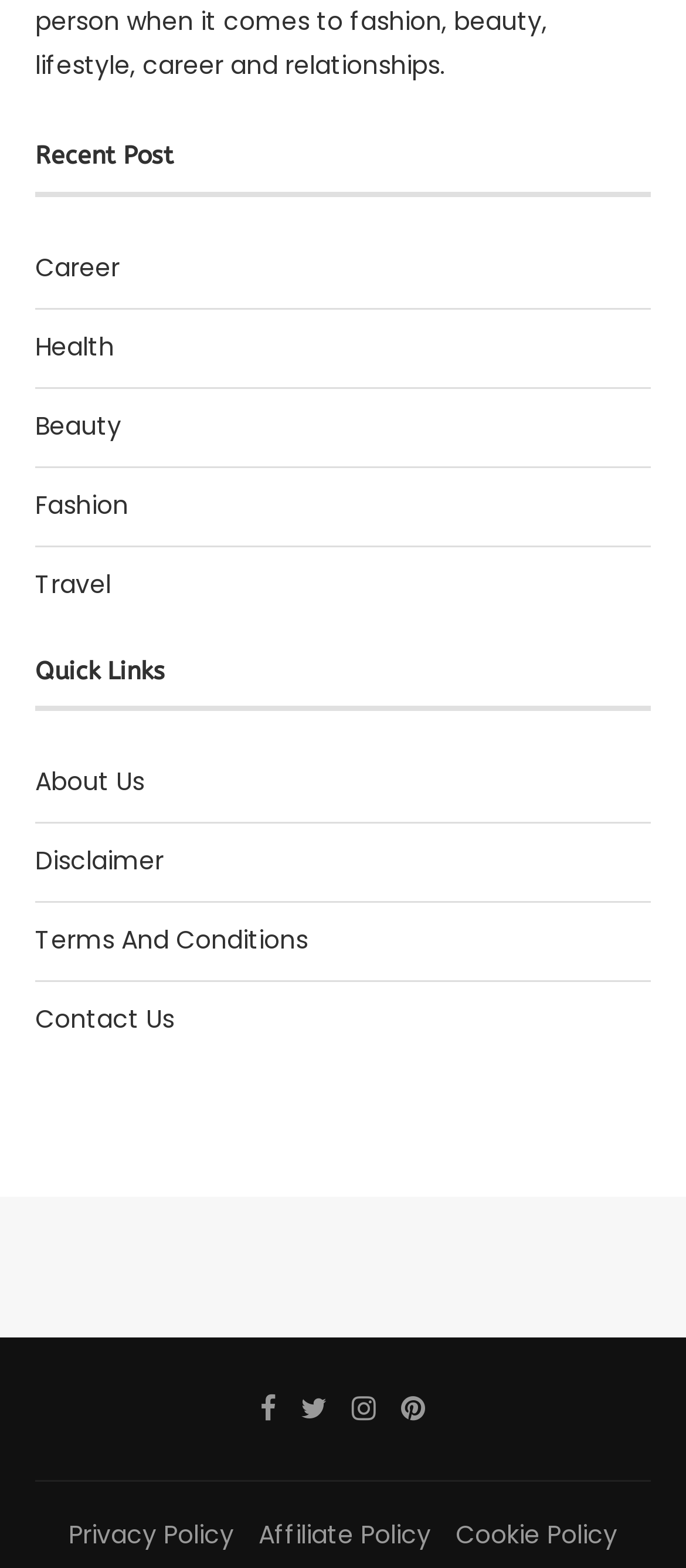From the element description OK, I agree, predict the bounding box coordinates of the UI element. The coordinates must be specified in the format (top-left x, top-left y, bottom-right x, bottom-right y) and should be within the 0 to 1 range.

None